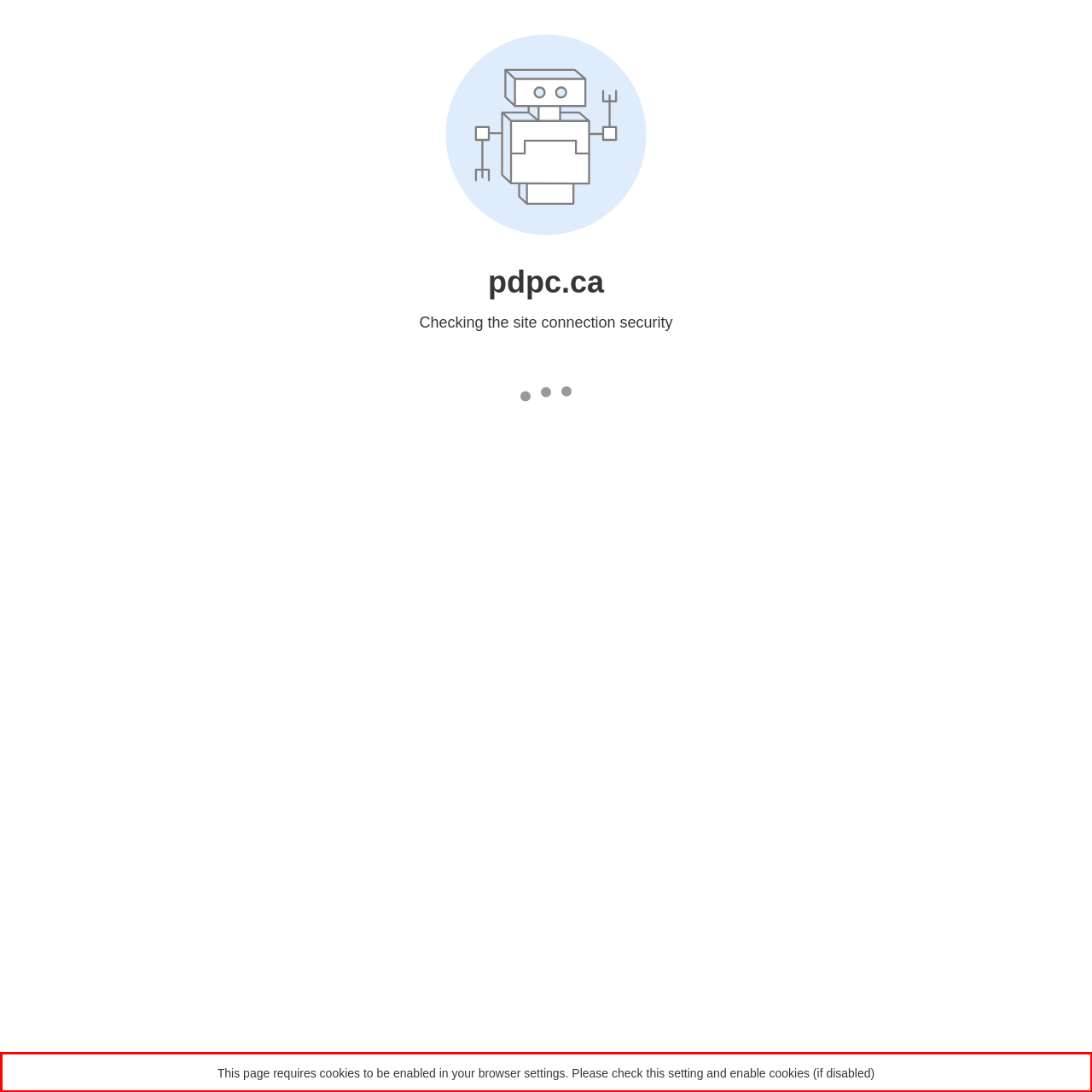Given a screenshot of a webpage with a red bounding box, please identify and retrieve the text inside the red rectangle.

This page requires cookies to be enabled in your browser settings. Please check this setting and enable cookies (if disabled)